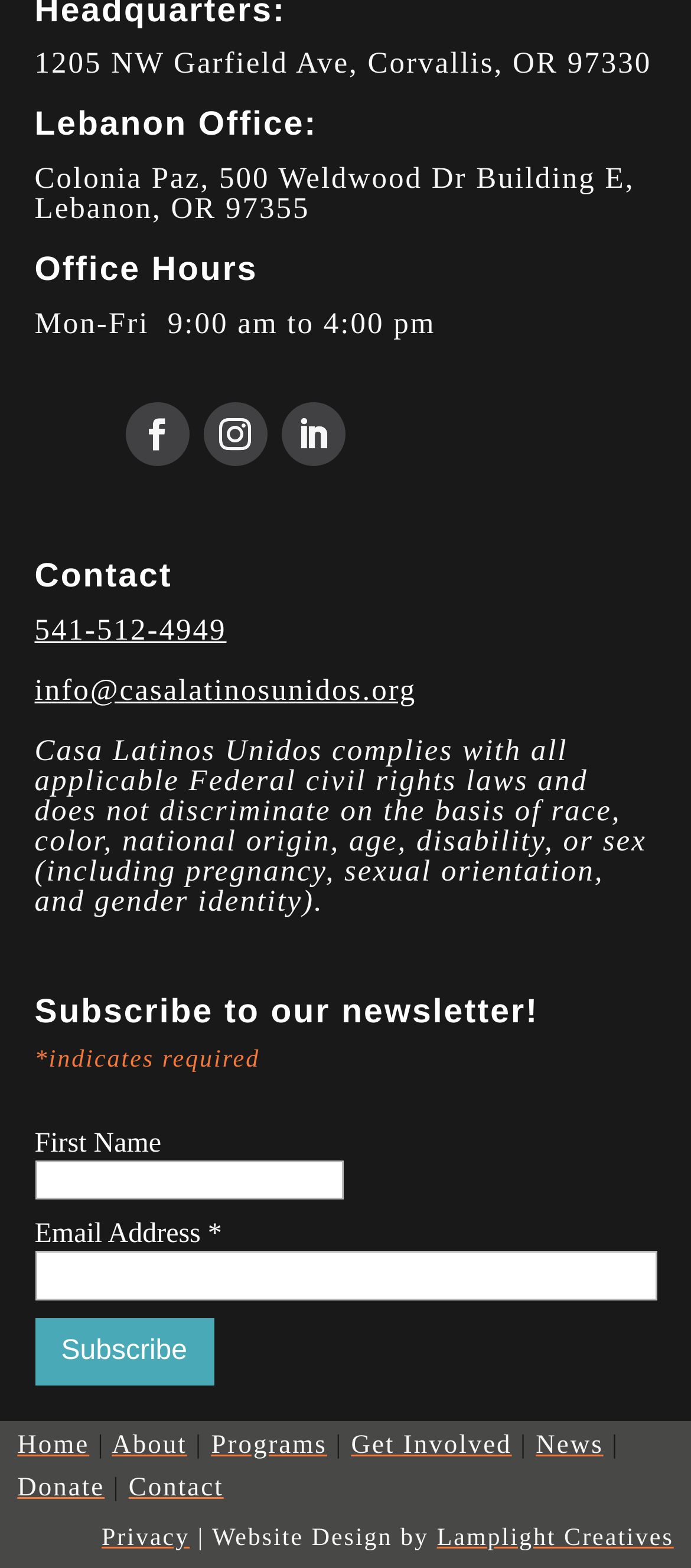Answer the question below using just one word or a short phrase: 
How can I contact Casa Latinos Unidos?

Call 541-512-4949 or email info@casalatinosunidos.org